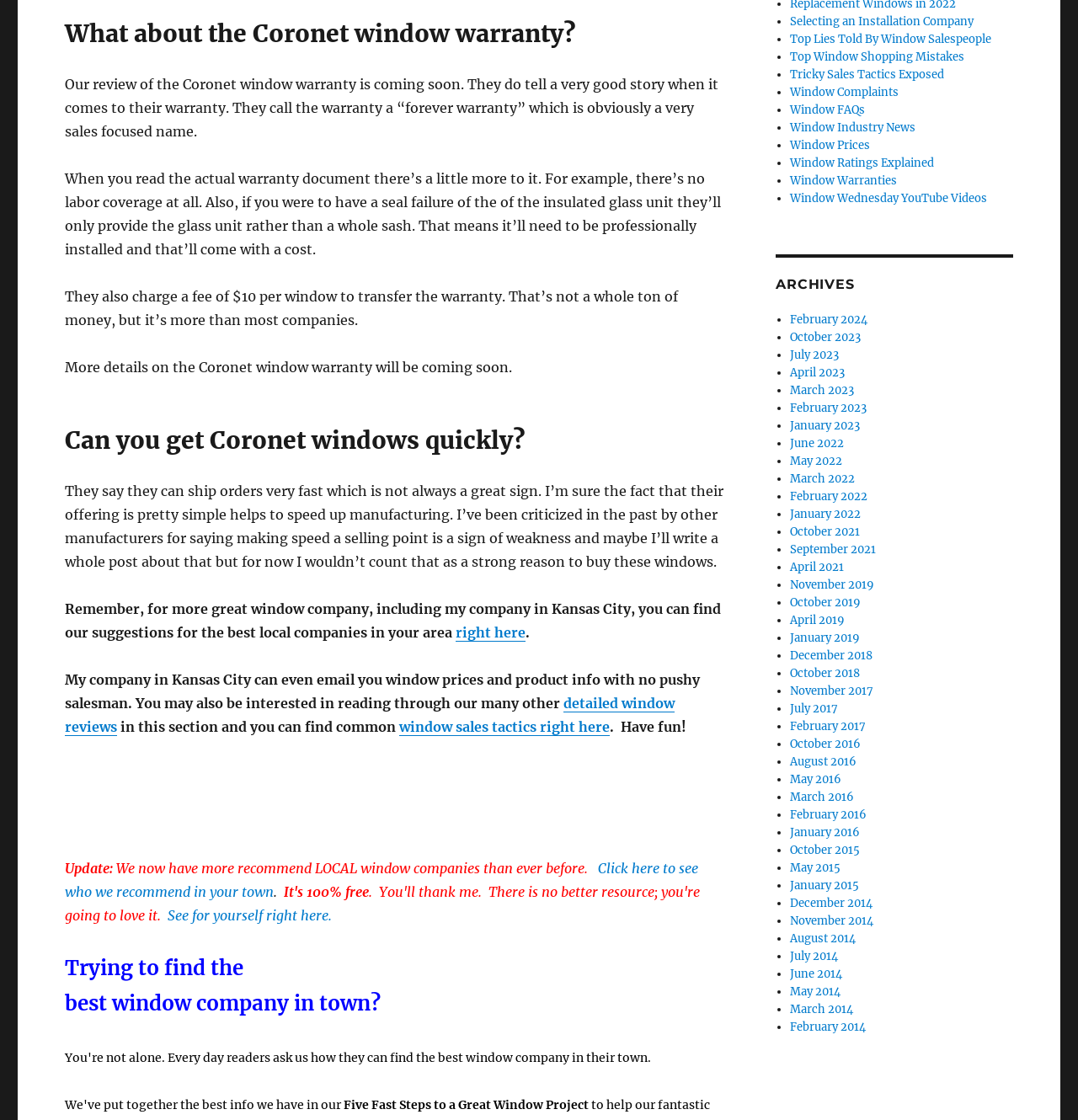Locate the bounding box coordinates of the clickable element to fulfill the following instruction: "Read detailed window reviews". Provide the coordinates as four float numbers between 0 and 1 in the format [left, top, right, bottom].

[0.06, 0.62, 0.626, 0.656]